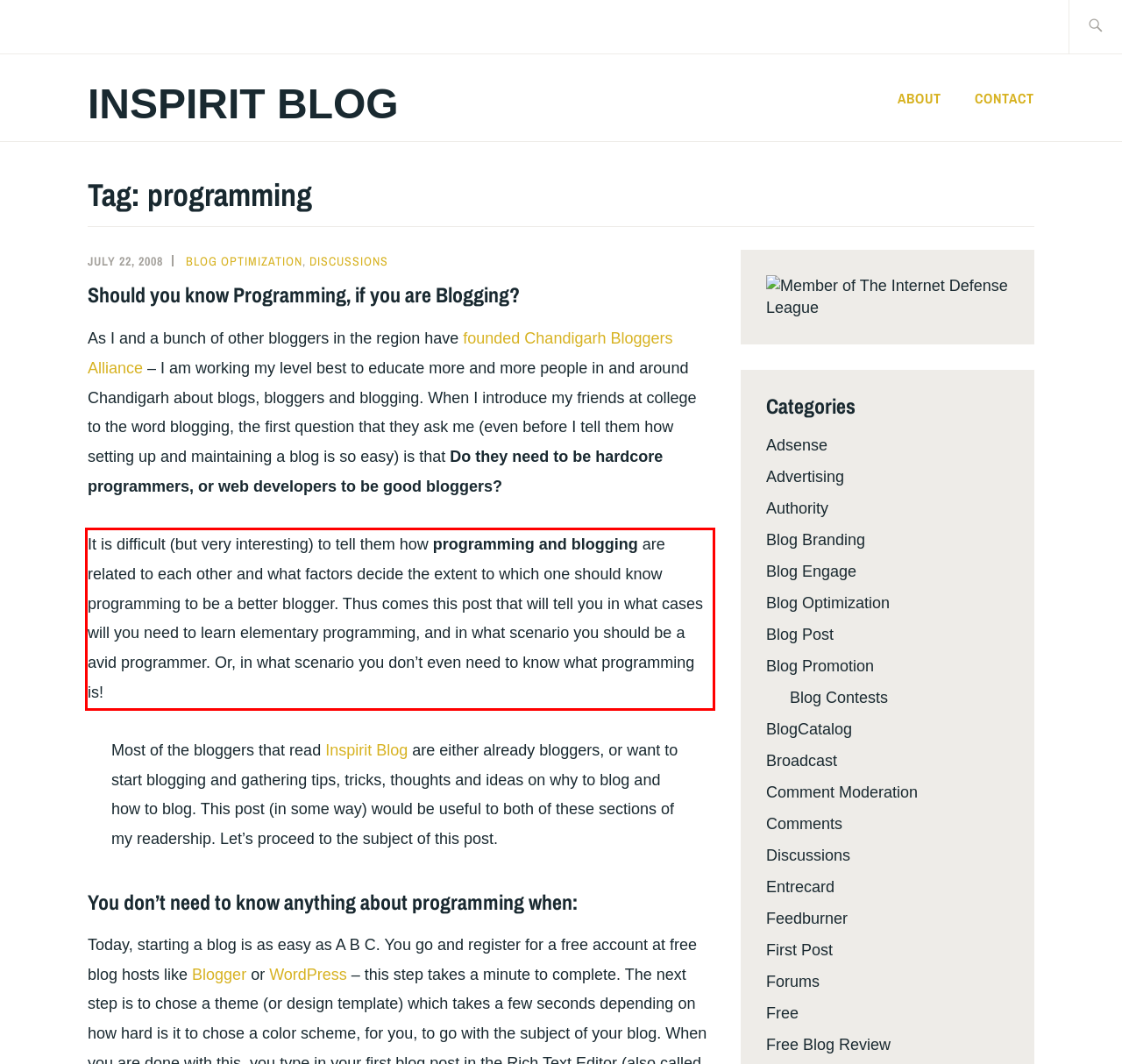Within the screenshot of a webpage, identify the red bounding box and perform OCR to capture the text content it contains.

It is difficult (but very interesting) to tell them how programming and blogging are related to each other and what factors decide the extent to which one should know programming to be a better blogger. Thus comes this post that will tell you in what cases will you need to learn elementary programming, and in what scenario you should be a avid programmer. Or, in what scenario you don’t even need to know what programming is!